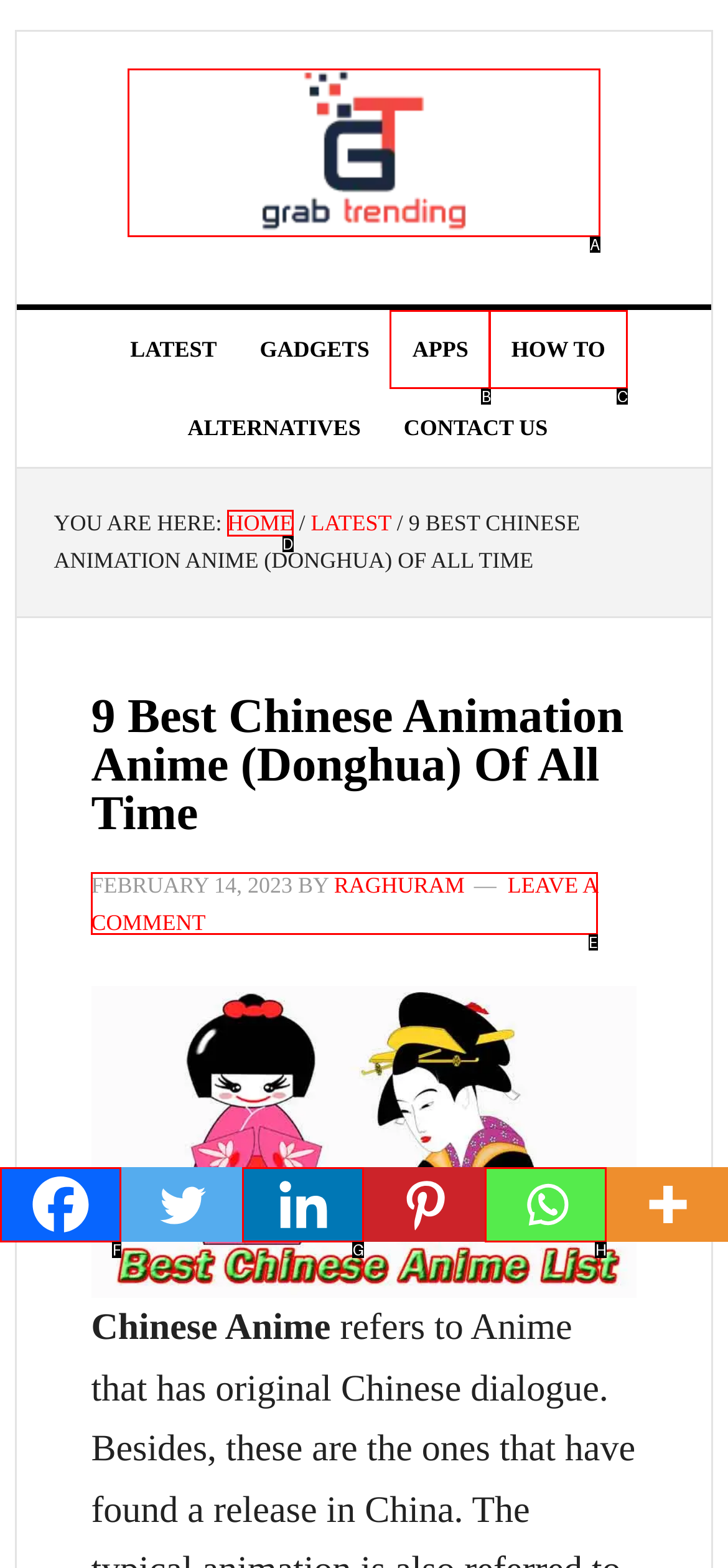Identify the correct option to click in order to complete this task: Click on the GRABTRENDING link
Answer with the letter of the chosen option directly.

A